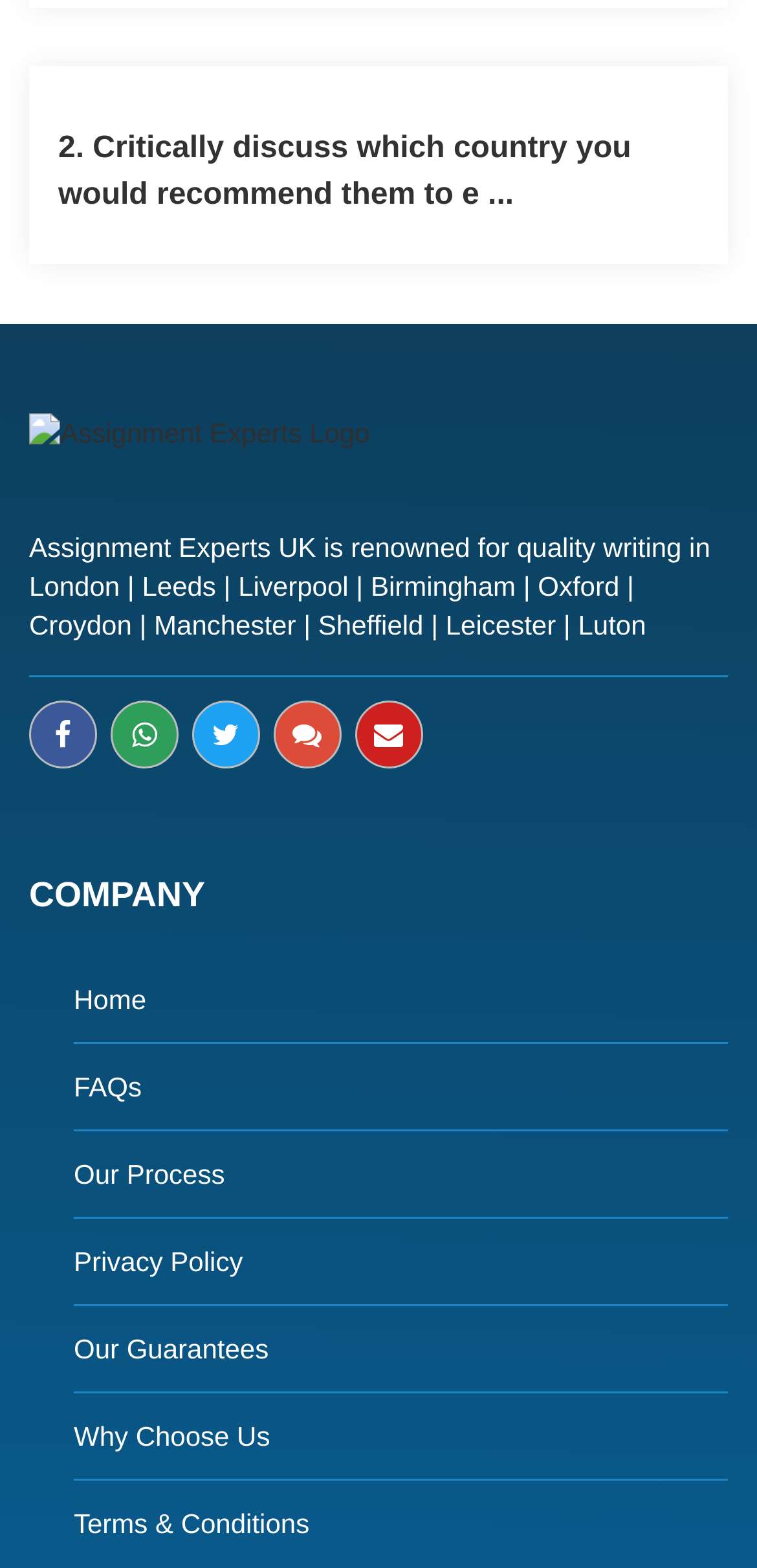Highlight the bounding box coordinates of the element you need to click to perform the following instruction: "Go to the Home page."

[0.097, 0.627, 0.193, 0.647]